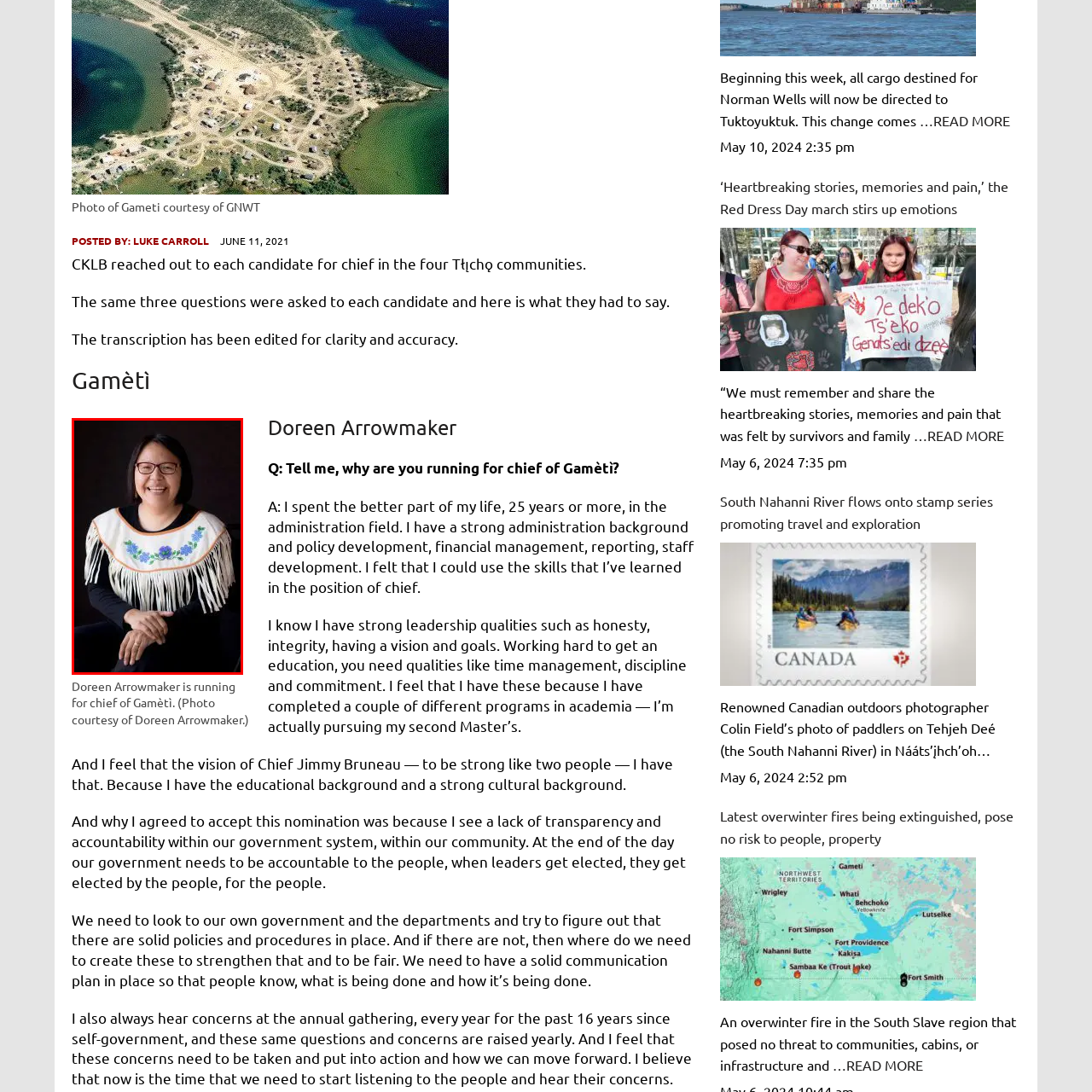Focus on the image encased in the red box and respond to the question with a single word or phrase:
What is the design on Doreen's garment?

Floral designs